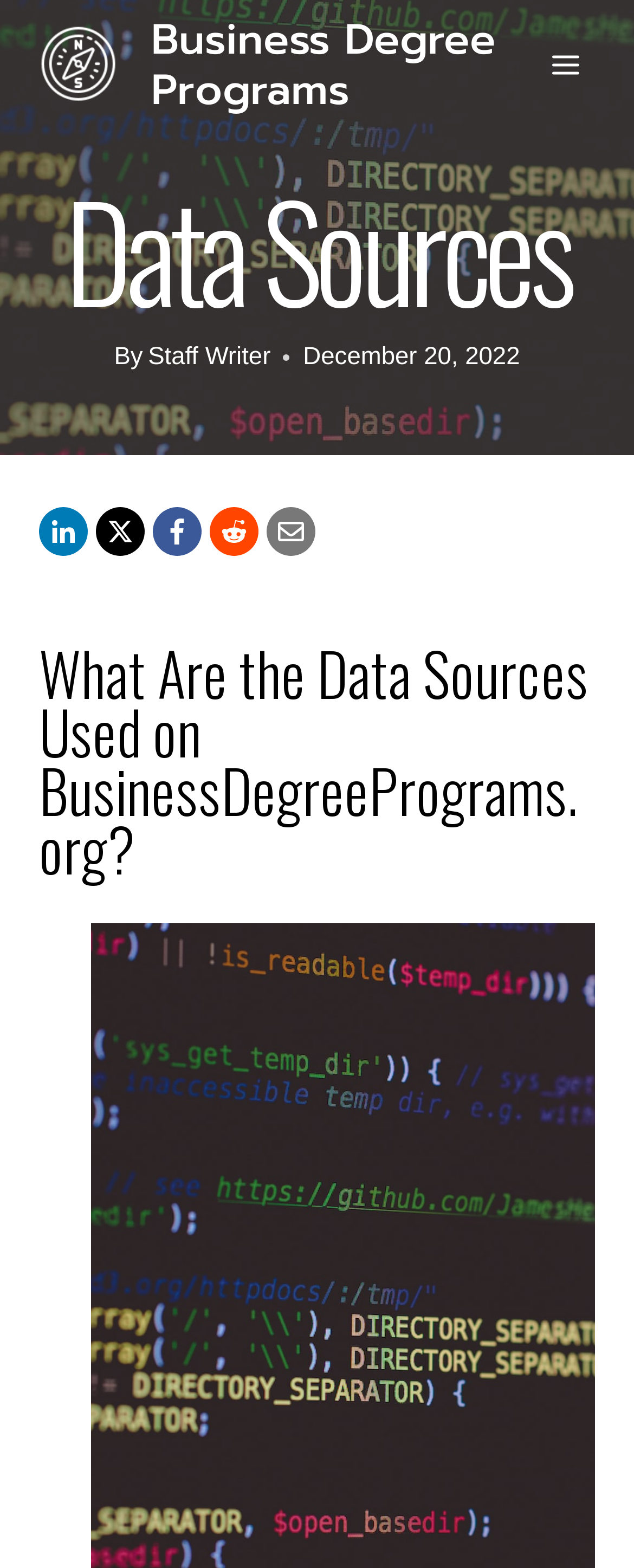Provide the bounding box coordinates of the section that needs to be clicked to accomplish the following instruction: "Visit the LinkedIn page."

[0.062, 0.323, 0.138, 0.355]